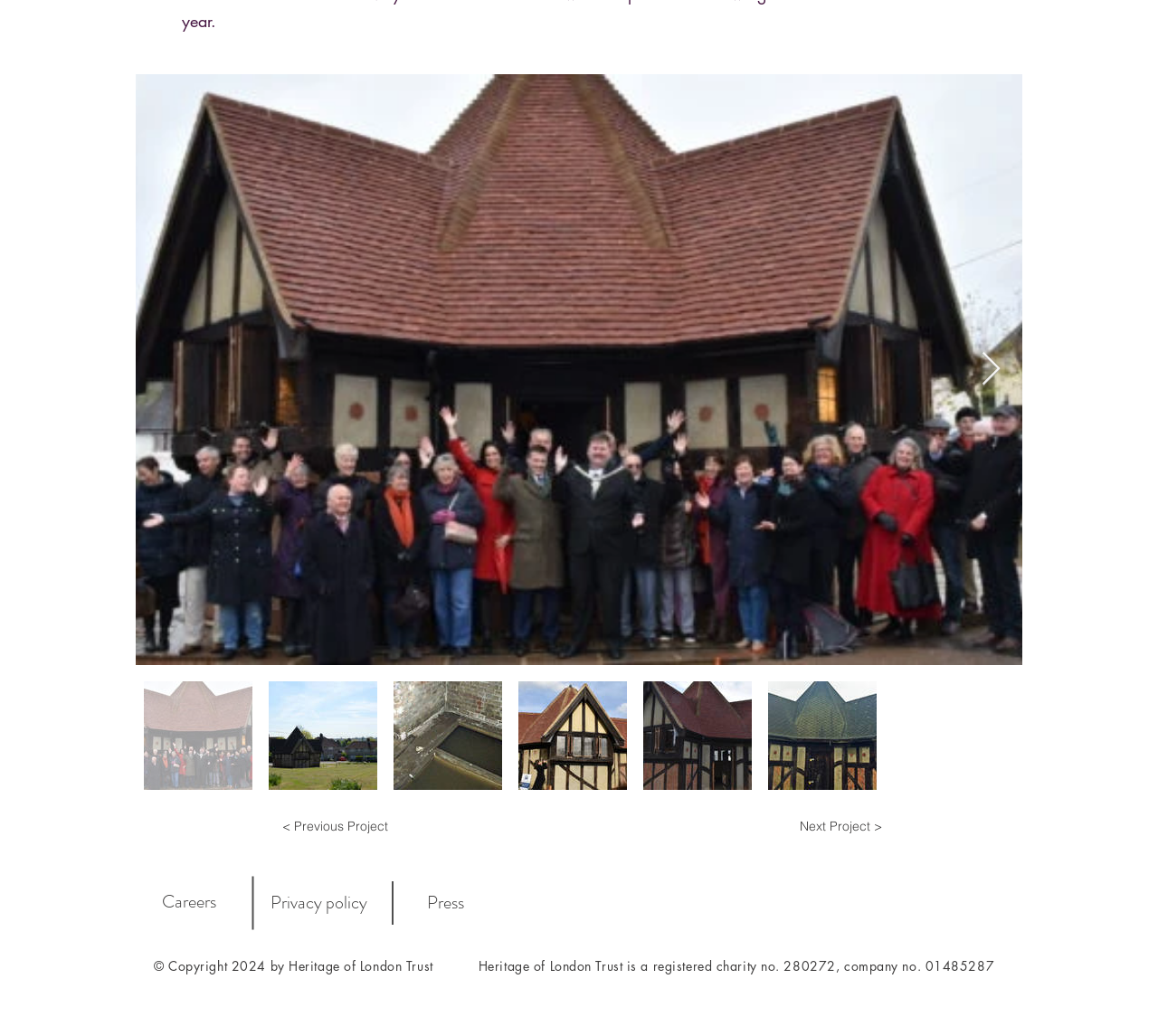Please locate the bounding box coordinates of the element that needs to be clicked to achieve the following instruction: "View the 'Tutorials' tab". The coordinates should be four float numbers between 0 and 1, i.e., [left, top, right, bottom].

None